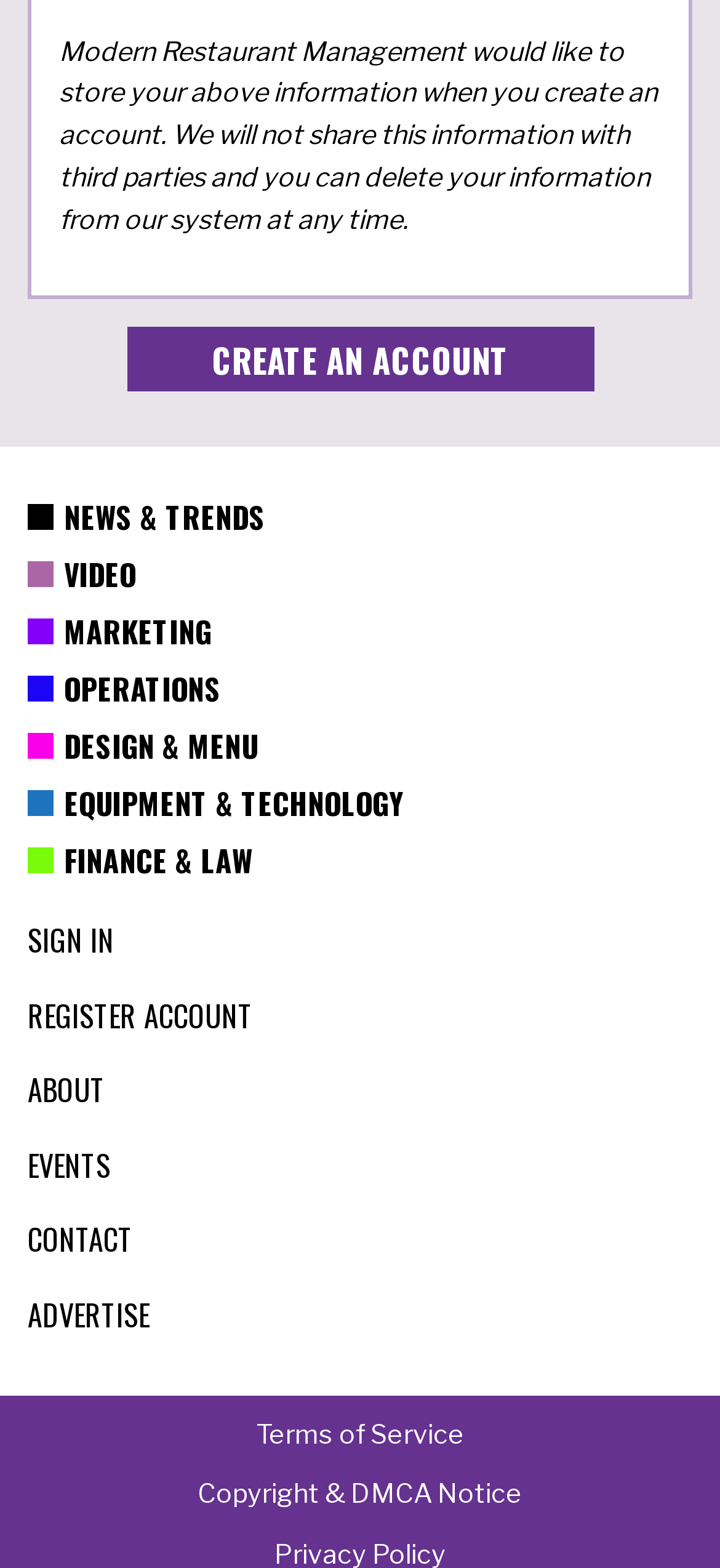What is the orientation of the menubar?
Please respond to the question with as much detail as possible.

The menubar has a horizontal orientation, as indicated by the attribute 'orientation: horizontal' in the menubar elements with IDs 66 and 67.